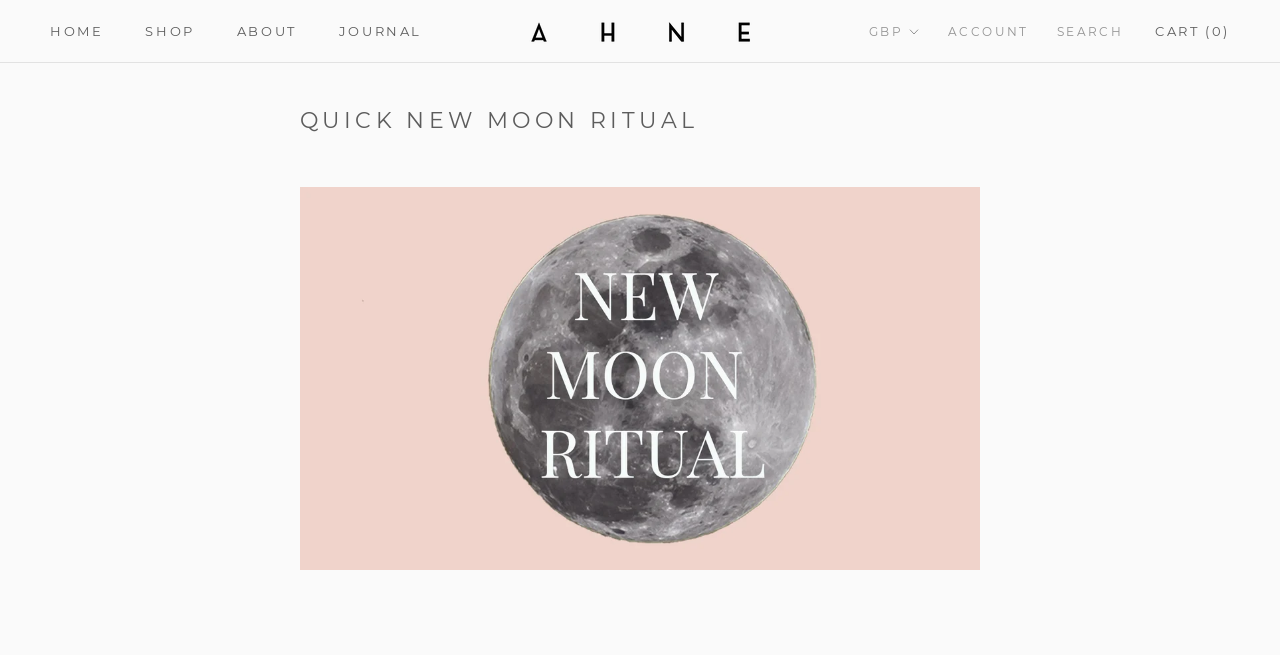What is the purpose of the combobox? Look at the image and give a one-word or short phrase answer.

Currency selector